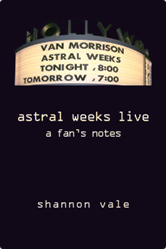From the image, can you give a detailed response to the question below:
Who is the author of 'a fan's notes'?

The author of 'a fan's notes' is identified by reading the subtitle below the title 'astral weeks live', which mentions 'a fan's notes' accompanied by the author's name, Shannon Vale.